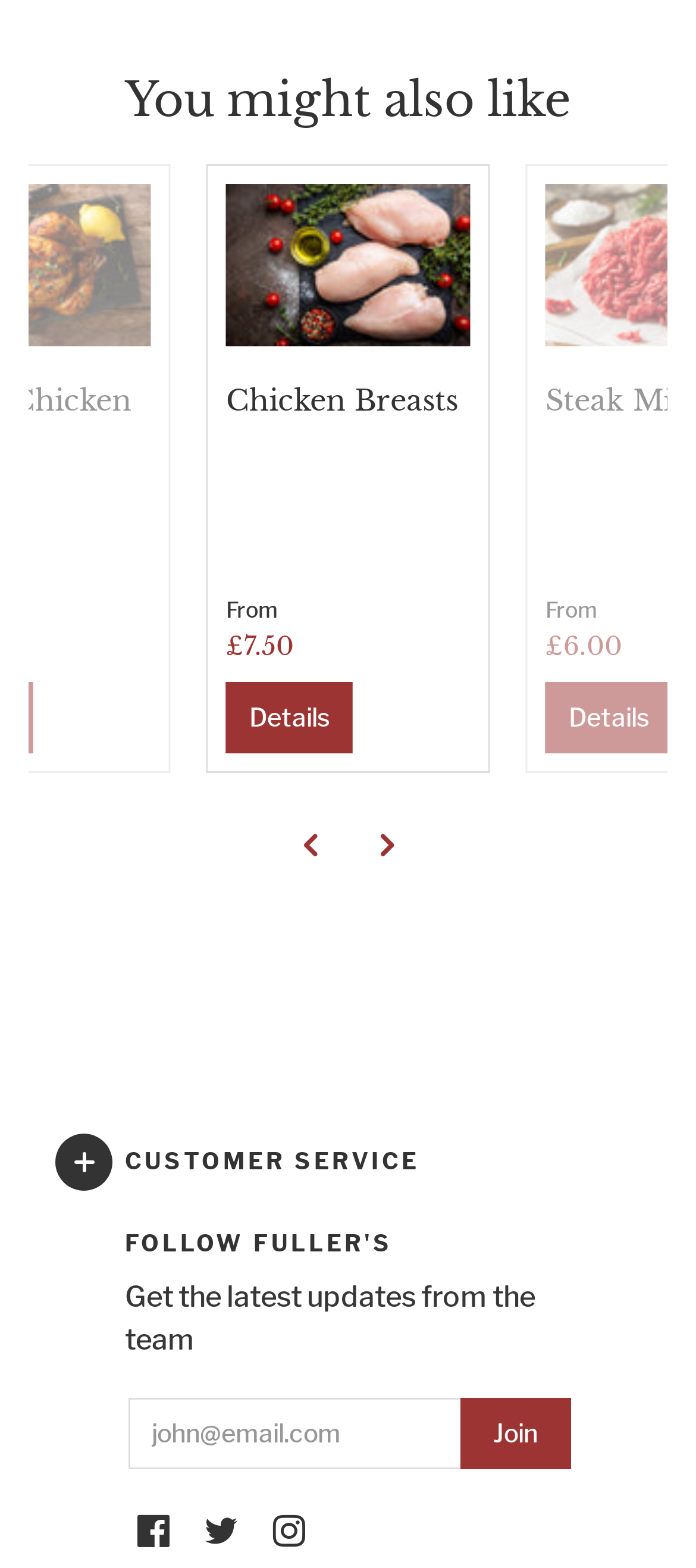Could you provide the bounding box coordinates for the portion of the screen to click to complete this instruction: "Go to previous slide"?

[0.394, 0.515, 0.496, 0.561]